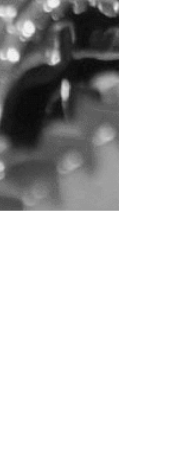Analyze the image and answer the question with as much detail as possible: 
What message does the image emphasize?

The image emphasizes a commitment to innovation and progress, aligning with the overarching message of pushing boundaries and exploring new horizons in business and technology, suggesting a dynamic environment where forward-thinking solutions are crafted.